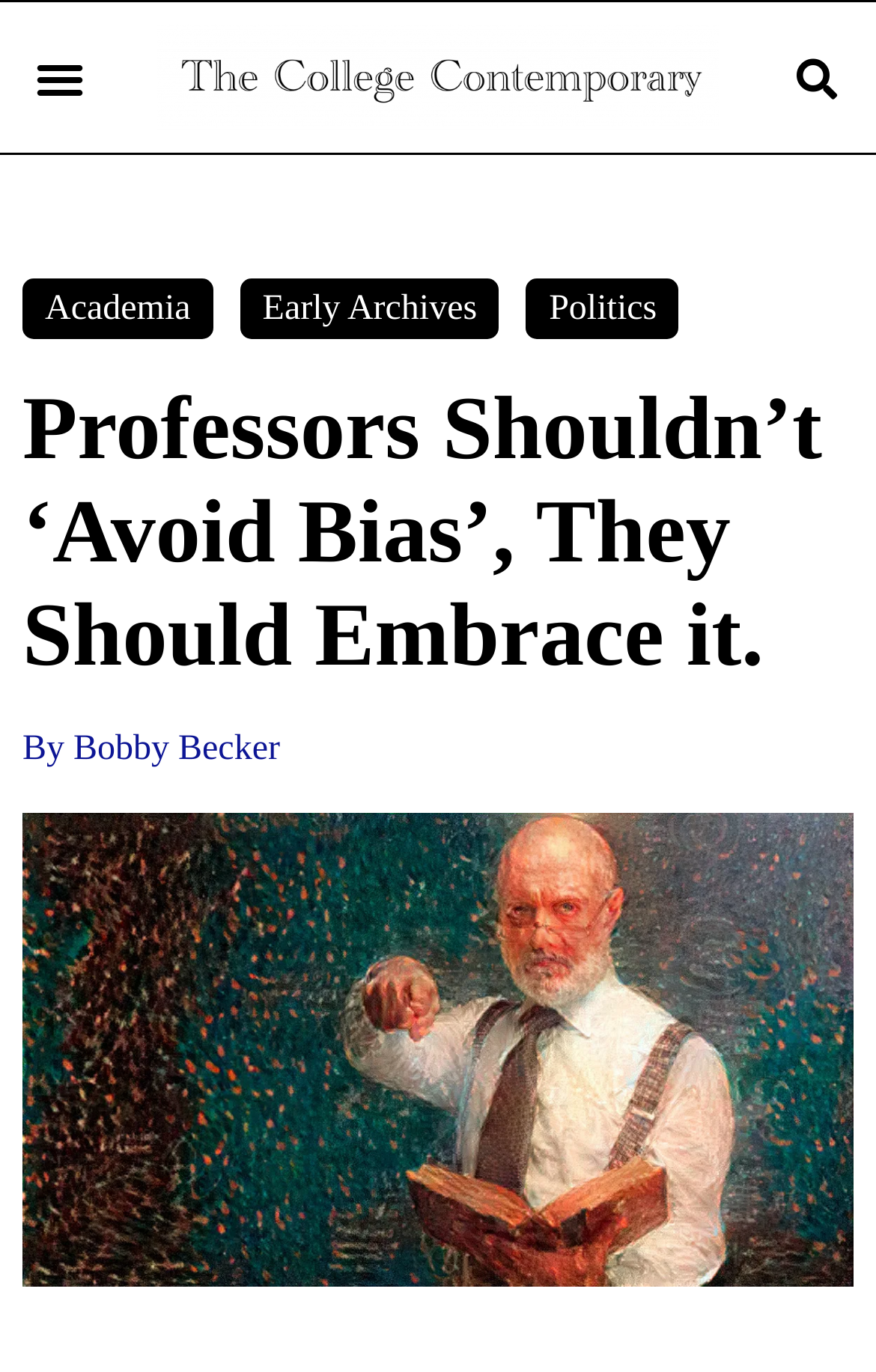Reply to the question with a brief word or phrase: How many elements are in the top navigation bar?

5